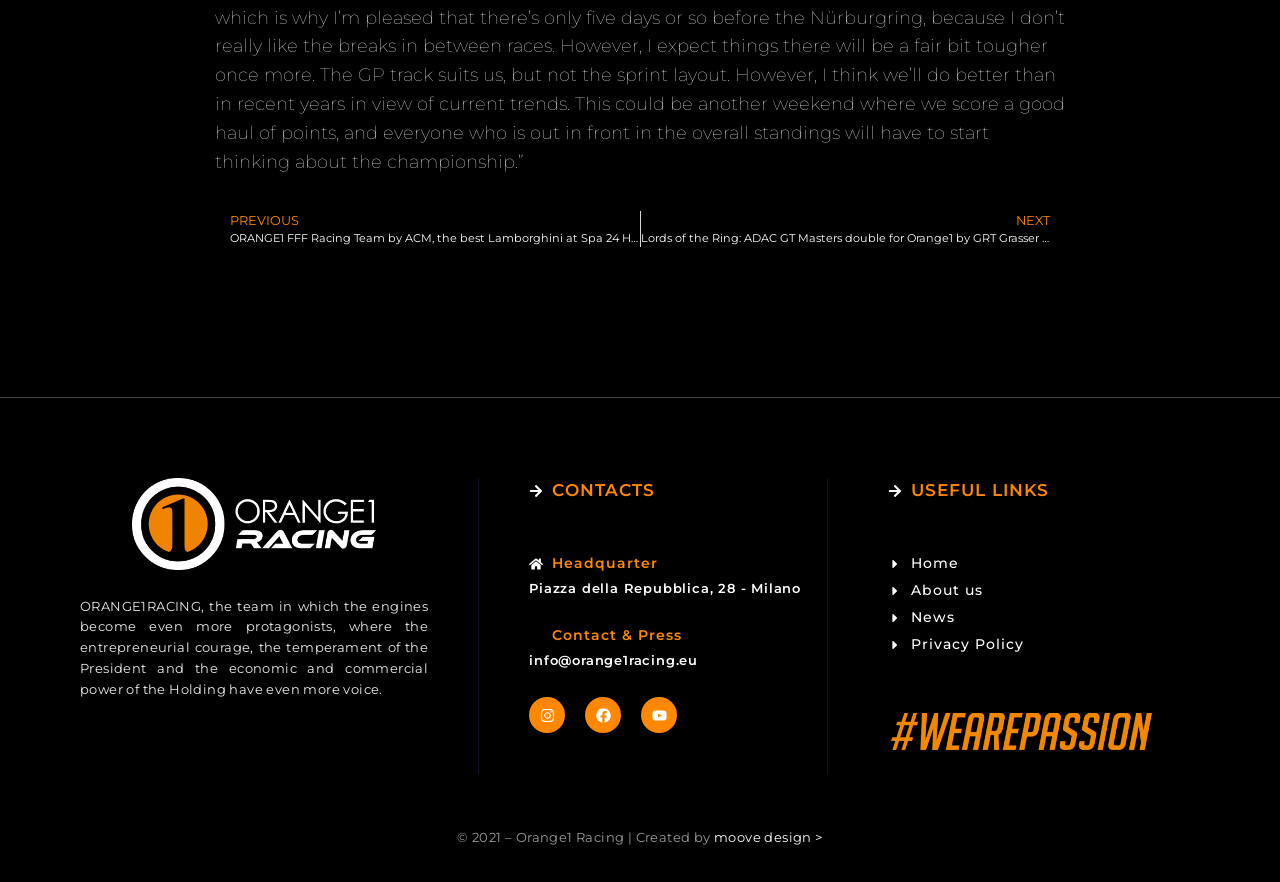Please locate the bounding box coordinates of the region I need to click to follow this instruction: "visit Orange1 Racing on Instagram".

[0.413, 0.791, 0.442, 0.831]